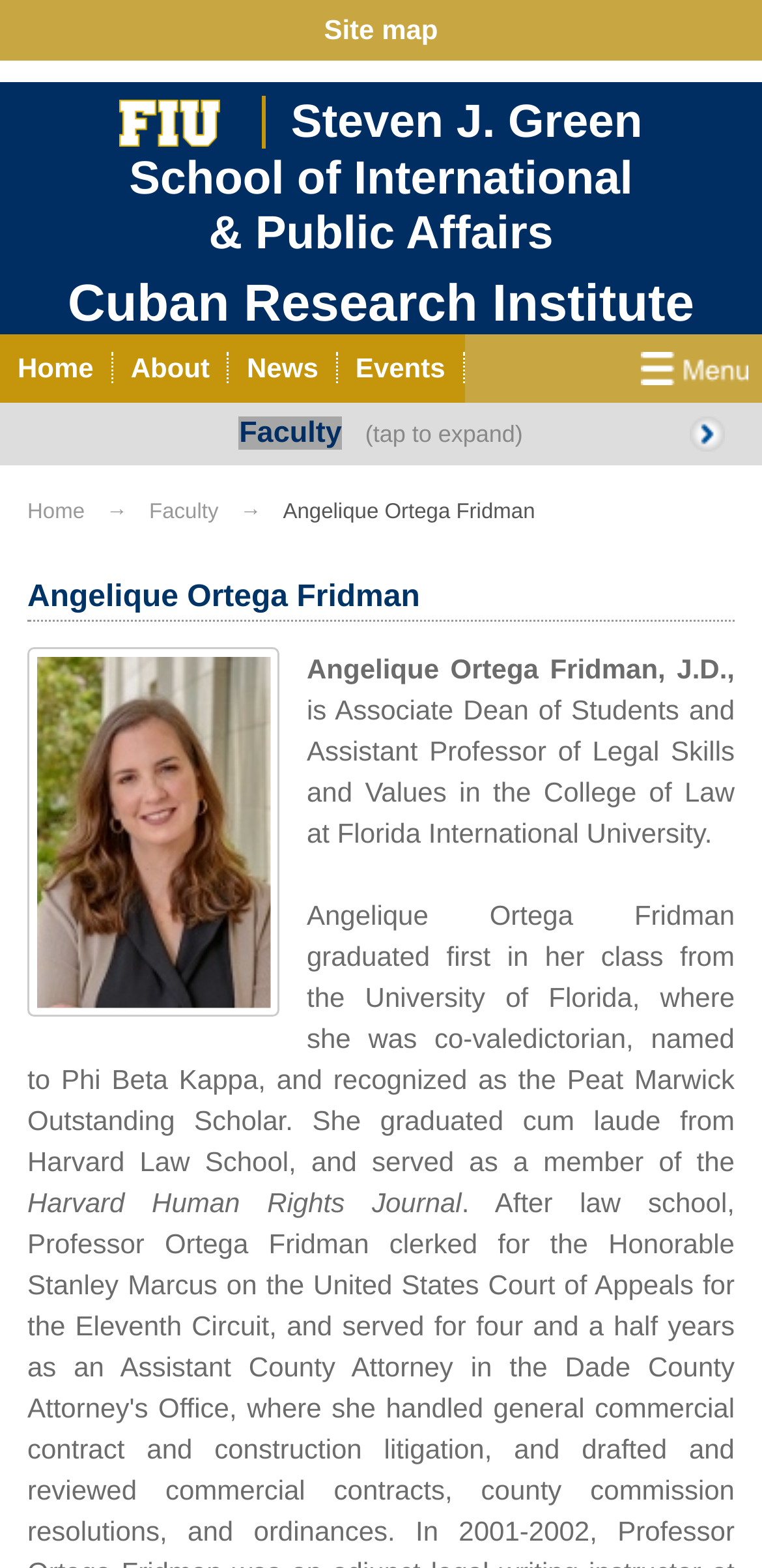Highlight the bounding box coordinates of the region I should click on to meet the following instruction: "go to site map".

[0.0, 0.0, 1.0, 0.04]